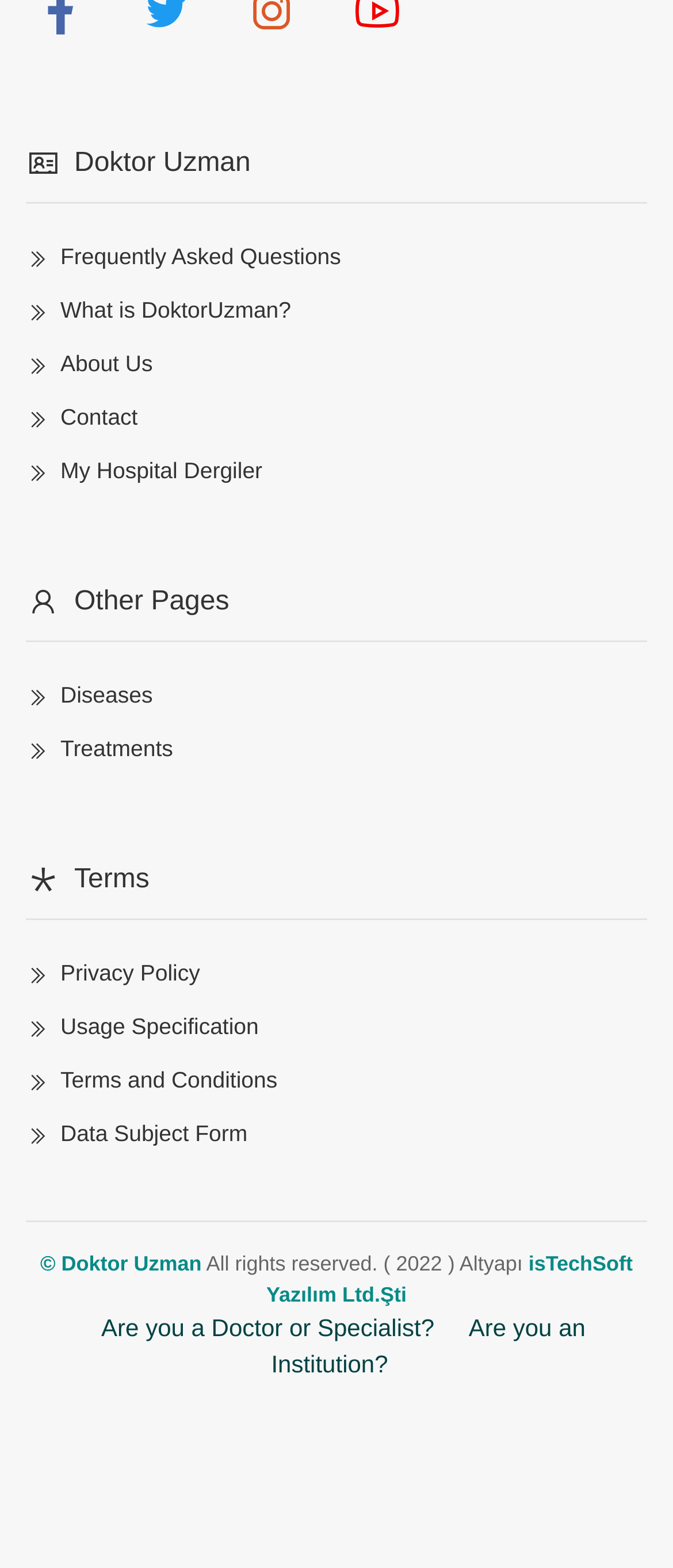What is the year of copyright?
Examine the image and provide an in-depth answer to the question.

The year of copyright can be found in the footer section, where it says 'All rights reserved. ( 2022 ) Altyapı'.